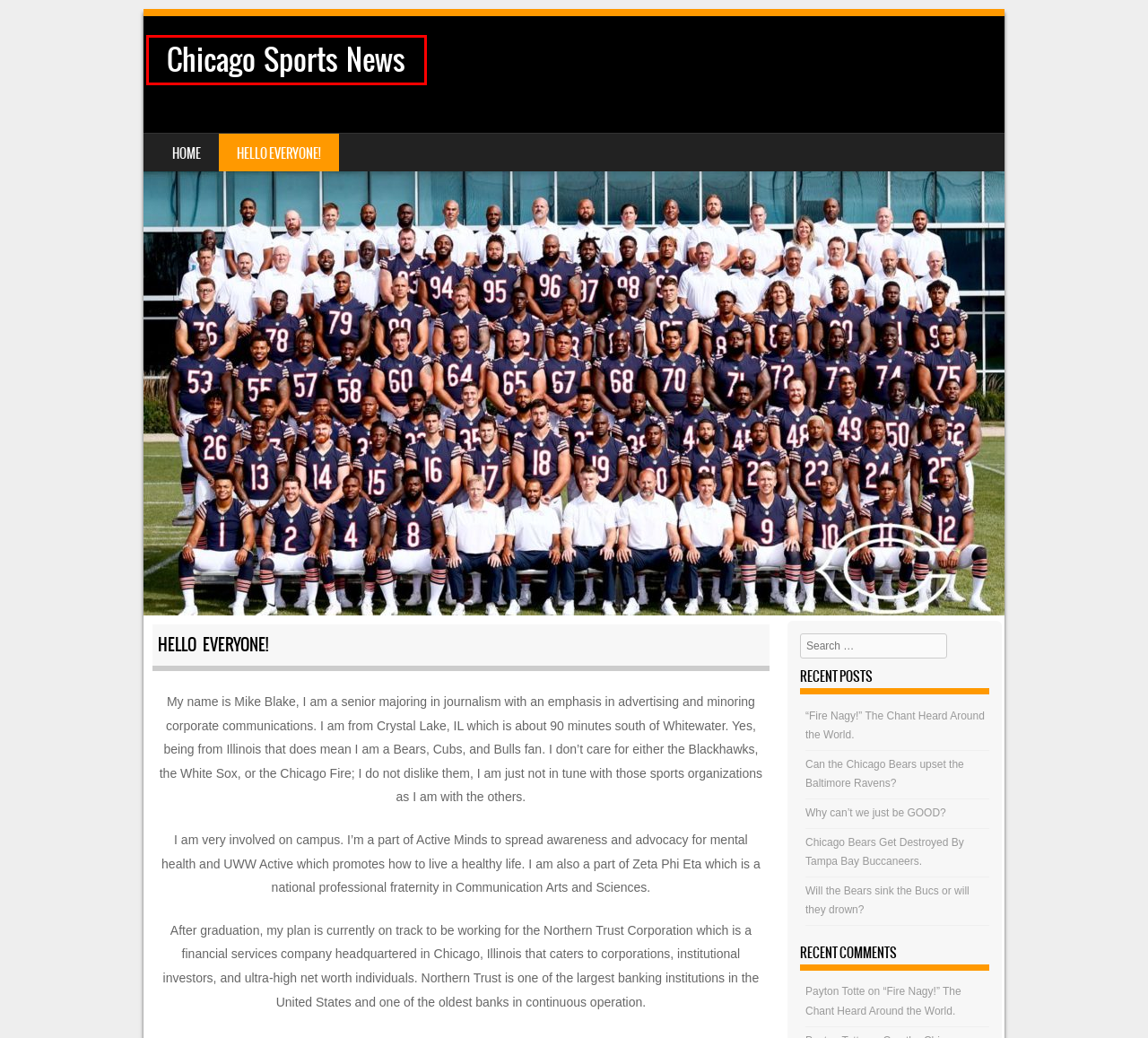A screenshot of a webpage is given, marked with a red bounding box around a UI element. Please select the most appropriate webpage description that fits the new page after clicking the highlighted element. Here are the candidates:
A. September 2021 – Chicago Sports News
B. Why can’t we just be GOOD? – Chicago Sports News
C. Chicago Bears Get Destroyed By Tampa Bay Buccaneers. – Chicago Sports News
D. Chicago Sports News
E. “Fire Nagy!” The Chant Heard Around the World. – Chicago Sports News
F. Bears name Justin Fields starting QB moving forward. – Chicago Sports News
G. Will the Bears sink the Bucs or will they drown? – Chicago Sports News
H. Can the Chicago Bears upset the Baltimore Ravens? – Chicago Sports News

D